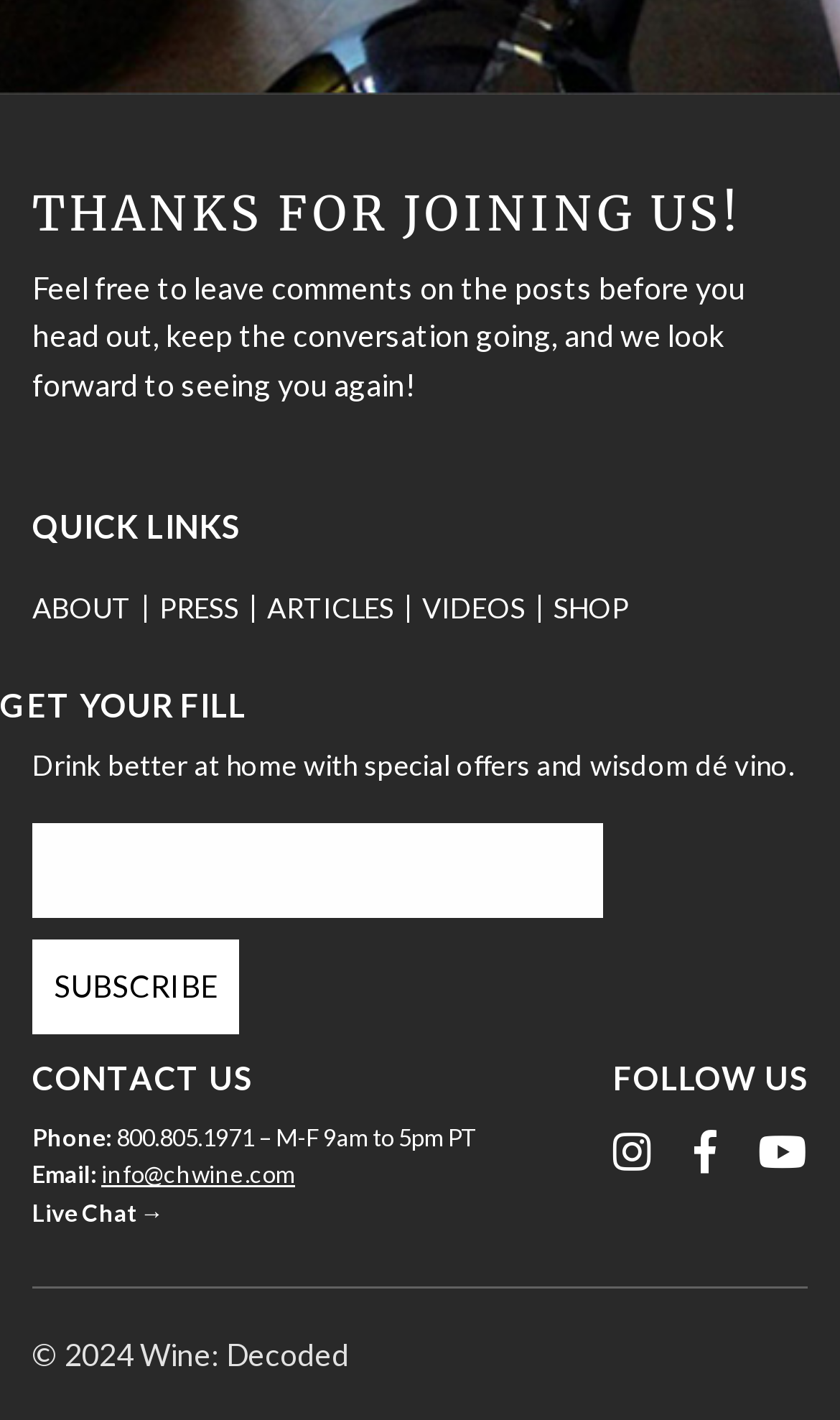What is the copyright year of the website?
Give a thorough and detailed response to the question.

The footer of the website contains the copyright information '© 2024 Wine: Decoded', indicating that the website's copyright year is 2024.